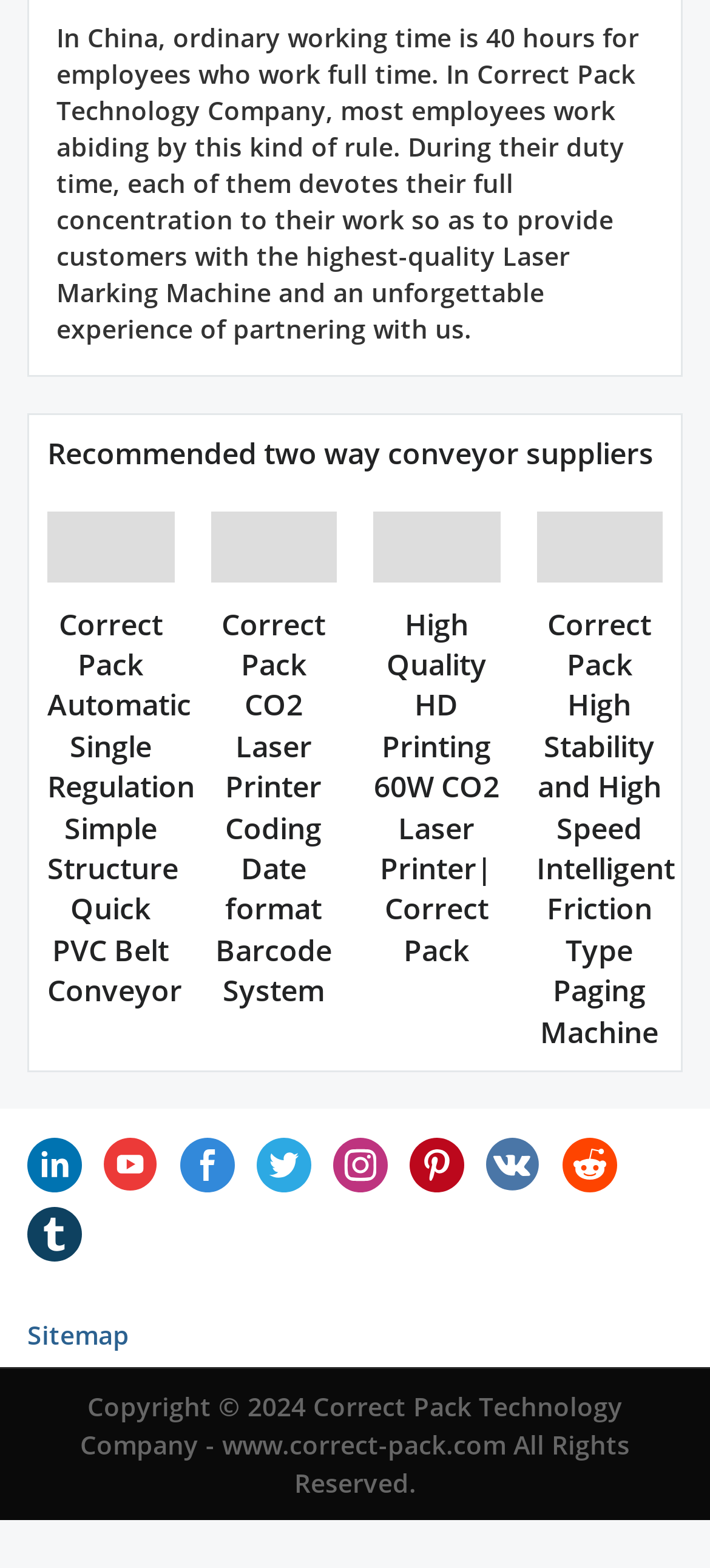Please identify the bounding box coordinates of the element's region that I should click in order to complete the following instruction: "Visit the youtube page of Correct Pack Technology Company". The bounding box coordinates consist of four float numbers between 0 and 1, i.e., [left, top, right, bottom].

[0.146, 0.725, 0.223, 0.76]